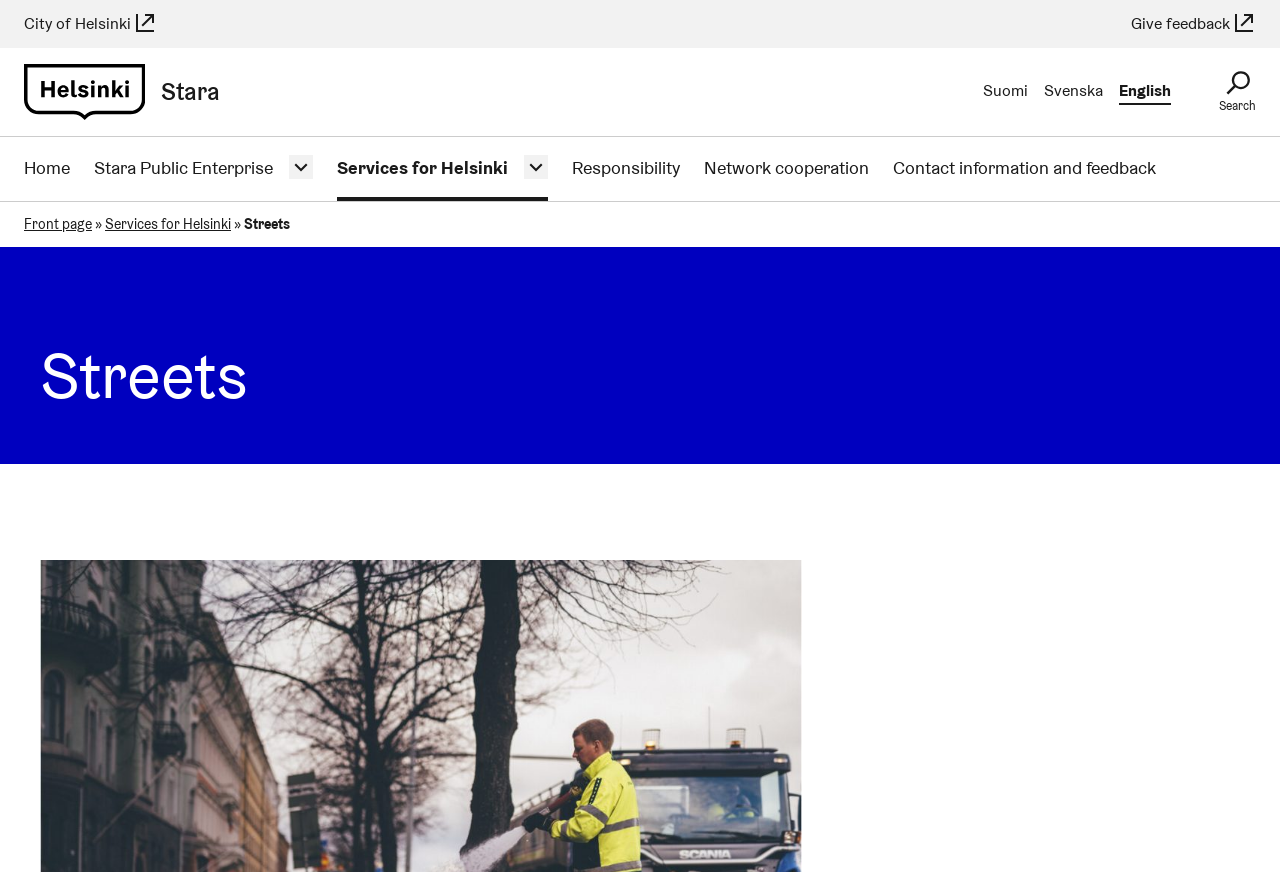Could you locate the bounding box coordinates for the section that should be clicked to accomplish this task: "search".

[0.934, 0.055, 1.0, 0.156]